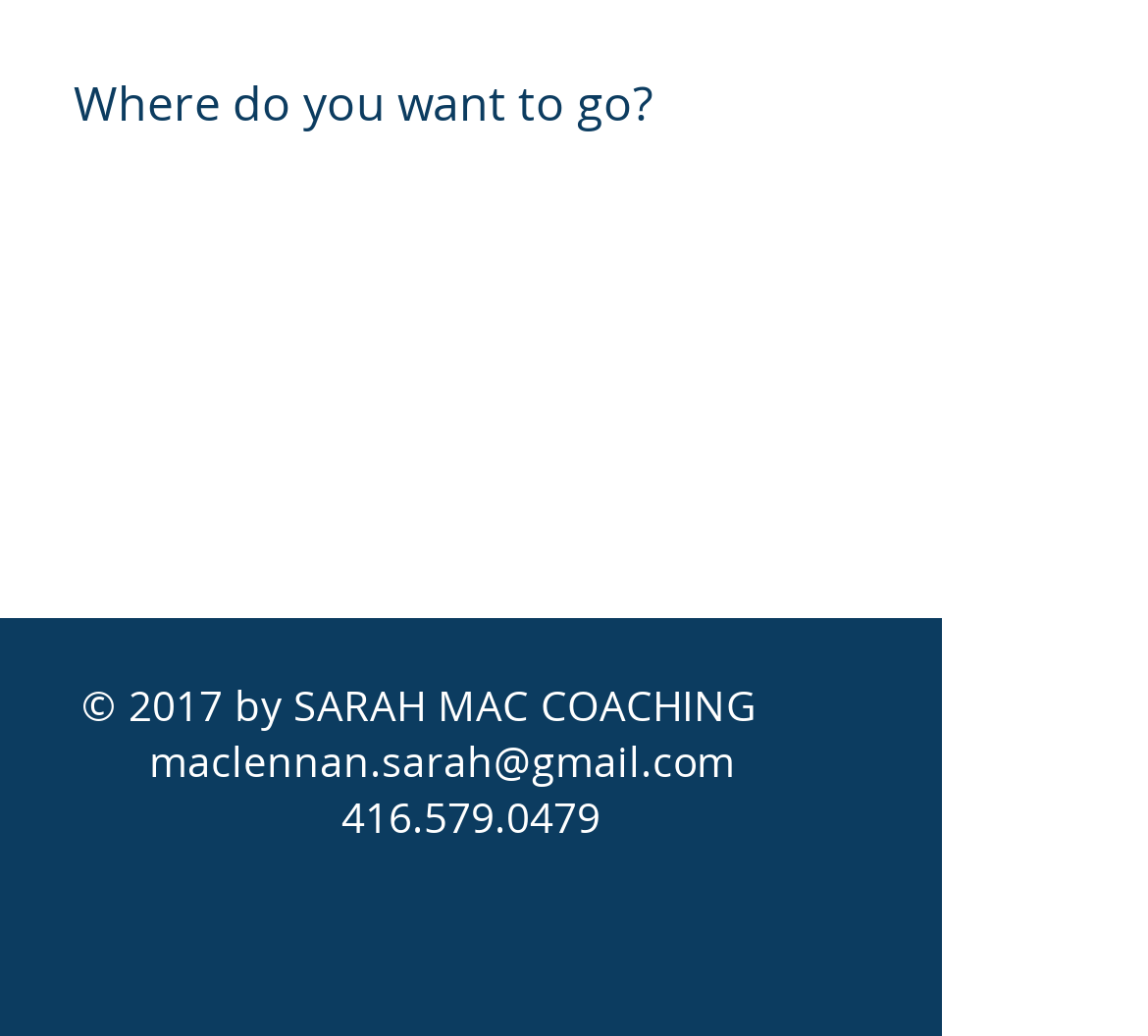Please give a one-word or short phrase response to the following question: 
Who is the owner of the webpage?

SARAH MAC COACHING